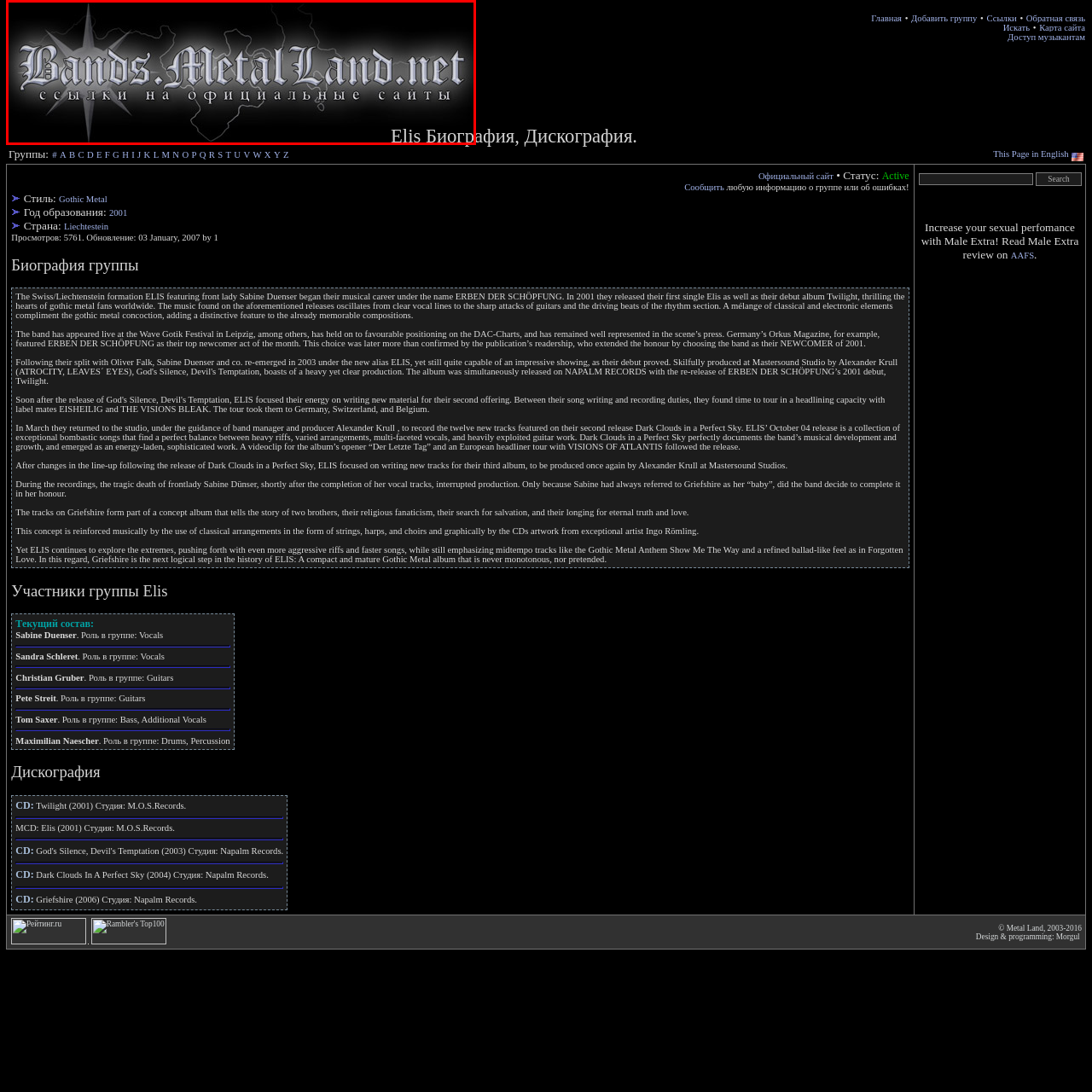What is the aesthetic associated with metal music?
Inspect the image portion within the red bounding box and deliver a detailed answer to the question.

The dark background and decorative graphic, including a star-like emblem, contribute to the overall gothic aesthetic commonly associated with metal music, which is reflected in the visual design of the website.